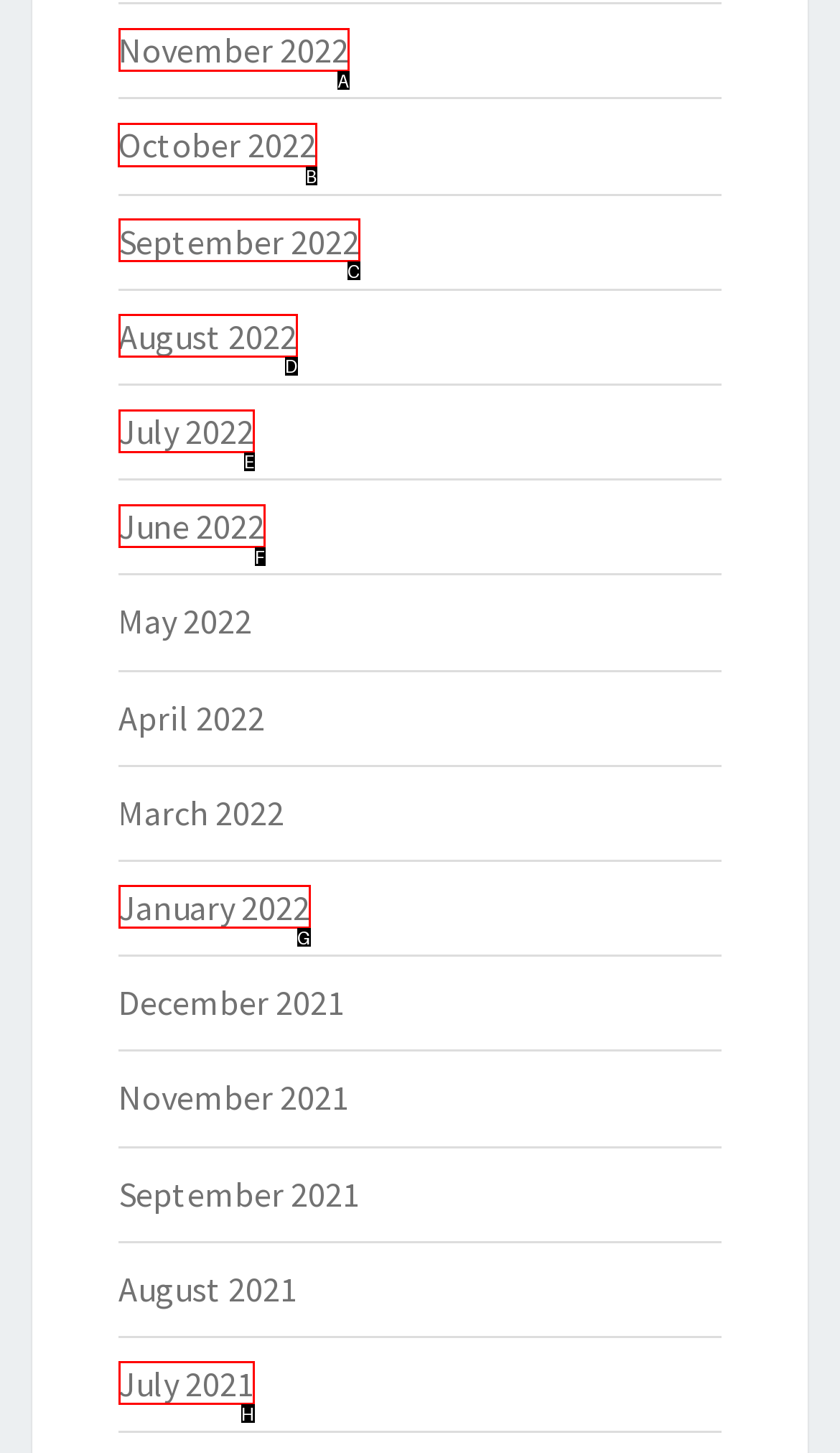Which option should I select to accomplish the task: View October 2022? Respond with the corresponding letter from the given choices.

B